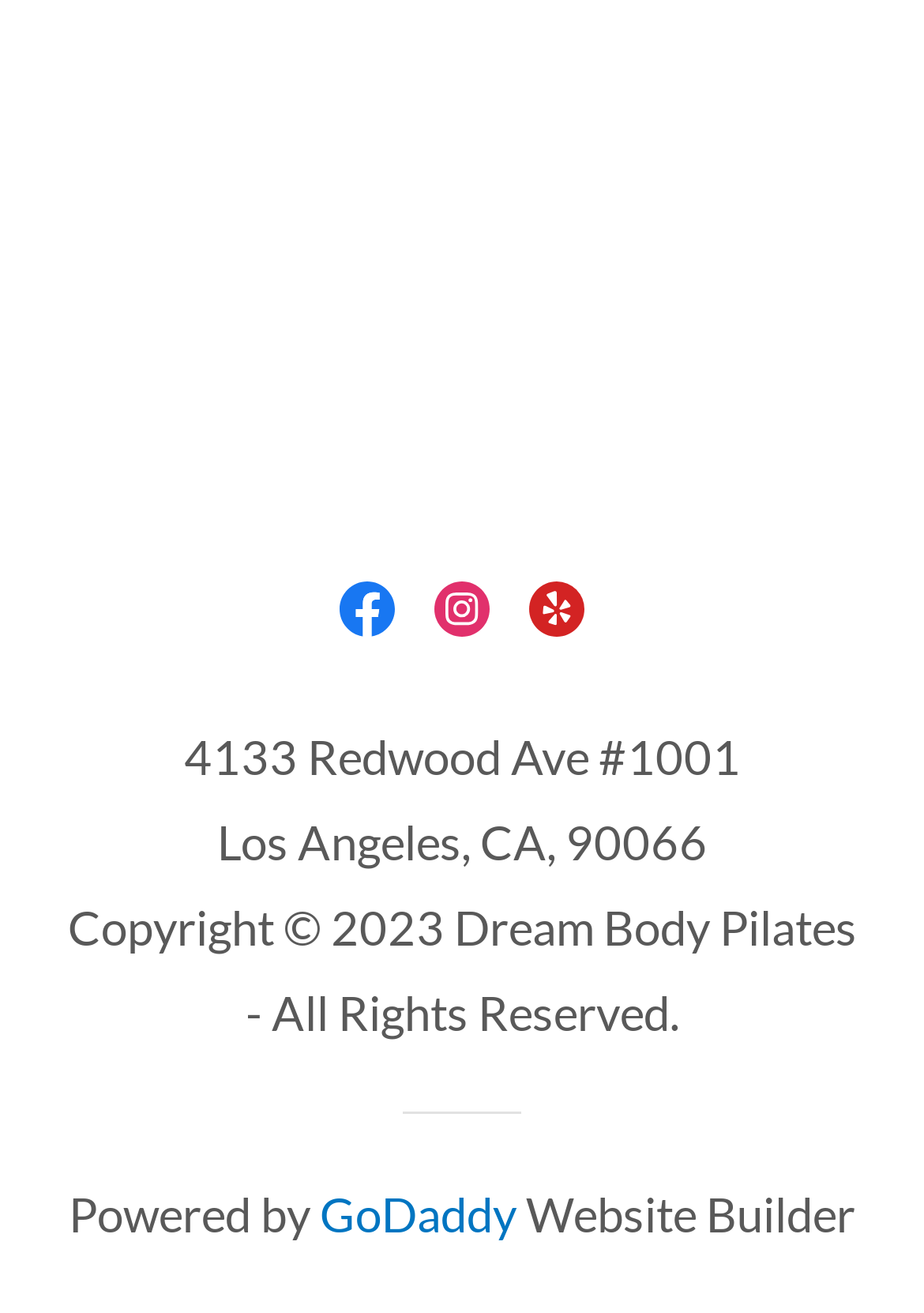Give a one-word or phrase response to the following question: What is the copyright year of the website?

2023